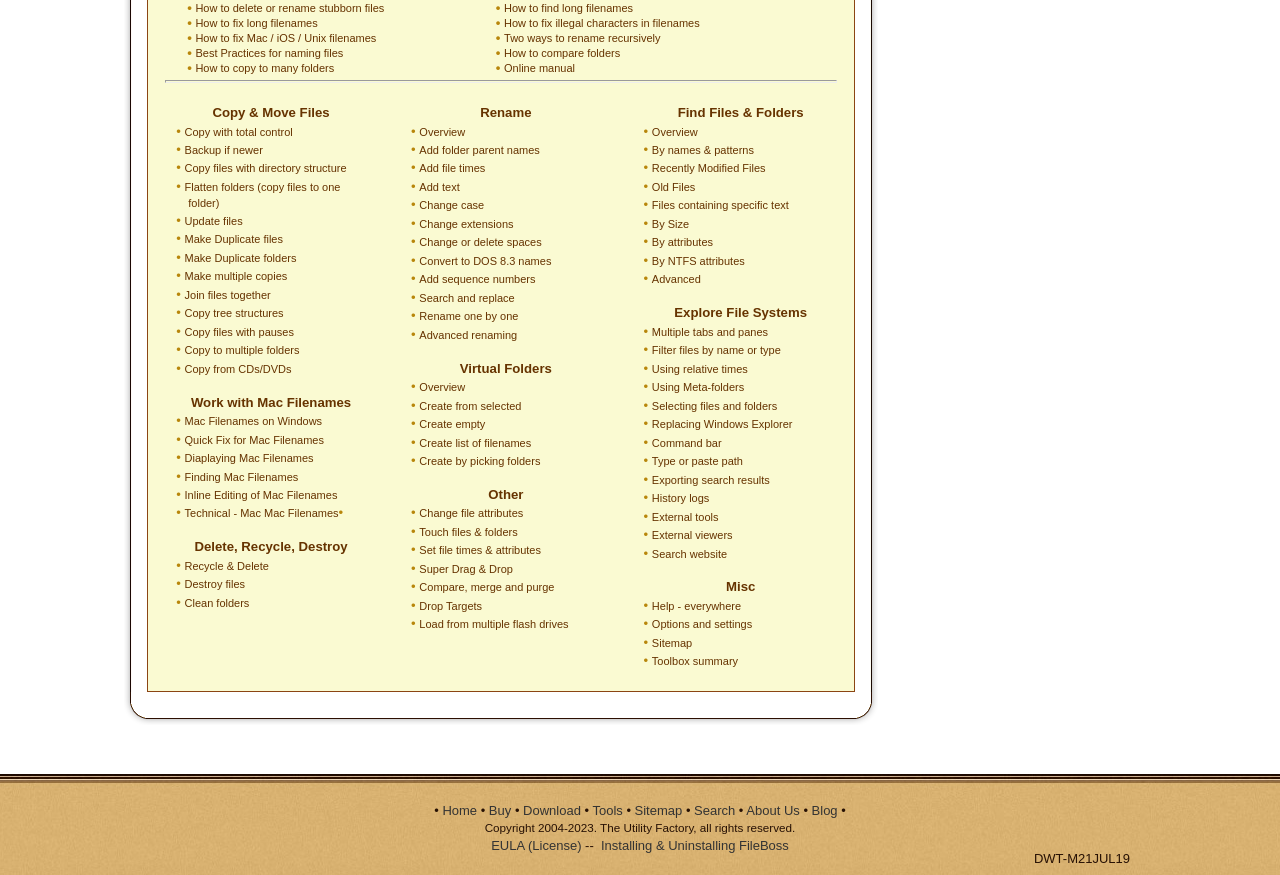What is the 'Delete, Recycle, Destroy' section about?
Analyze the image and provide a thorough answer to the question.

The 'Delete, Recycle, Destroy' section contains links to topics such as recycling and deleting files, destroying files, and cleaning folders. This suggests that this section is about providing users with different options for deleting and removing files.